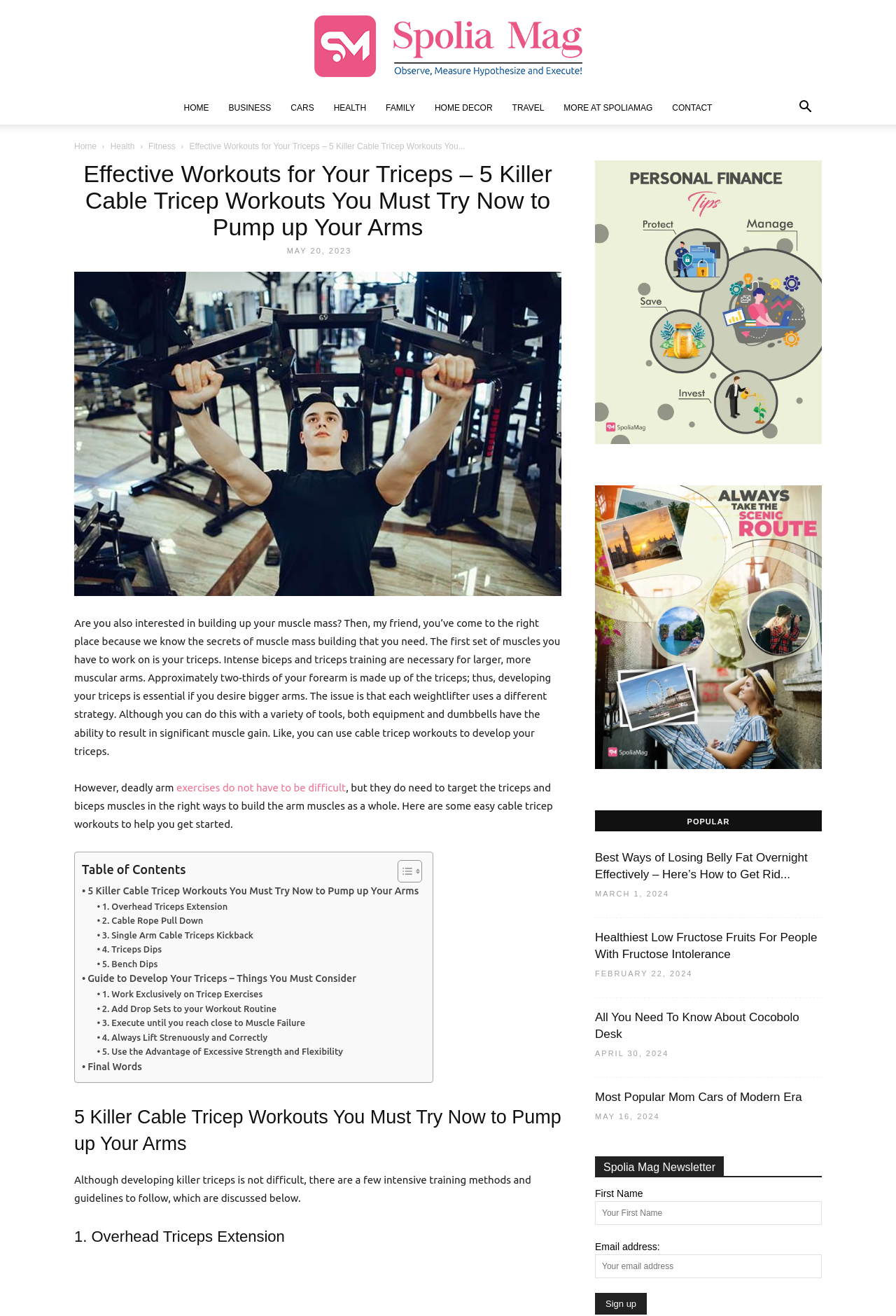Based on the image, give a detailed response to the question: What is the name of the website or publication?

The name of the website or publication is Spolia Mag, which is evident from the logo and branding elements present on the webpage.